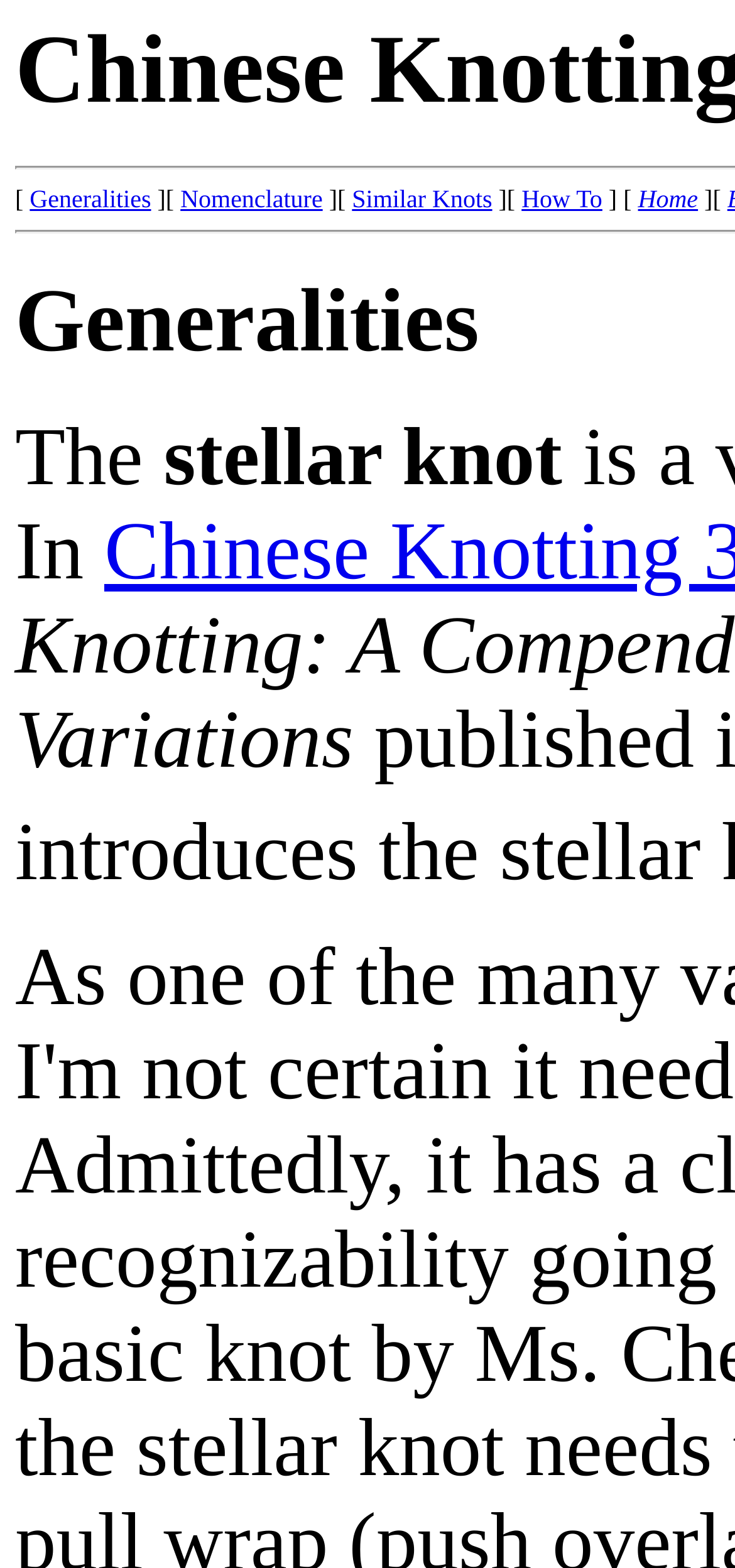Identify the text that serves as the heading for the webpage and generate it.

Chinese Knotting: The Stellar Knot